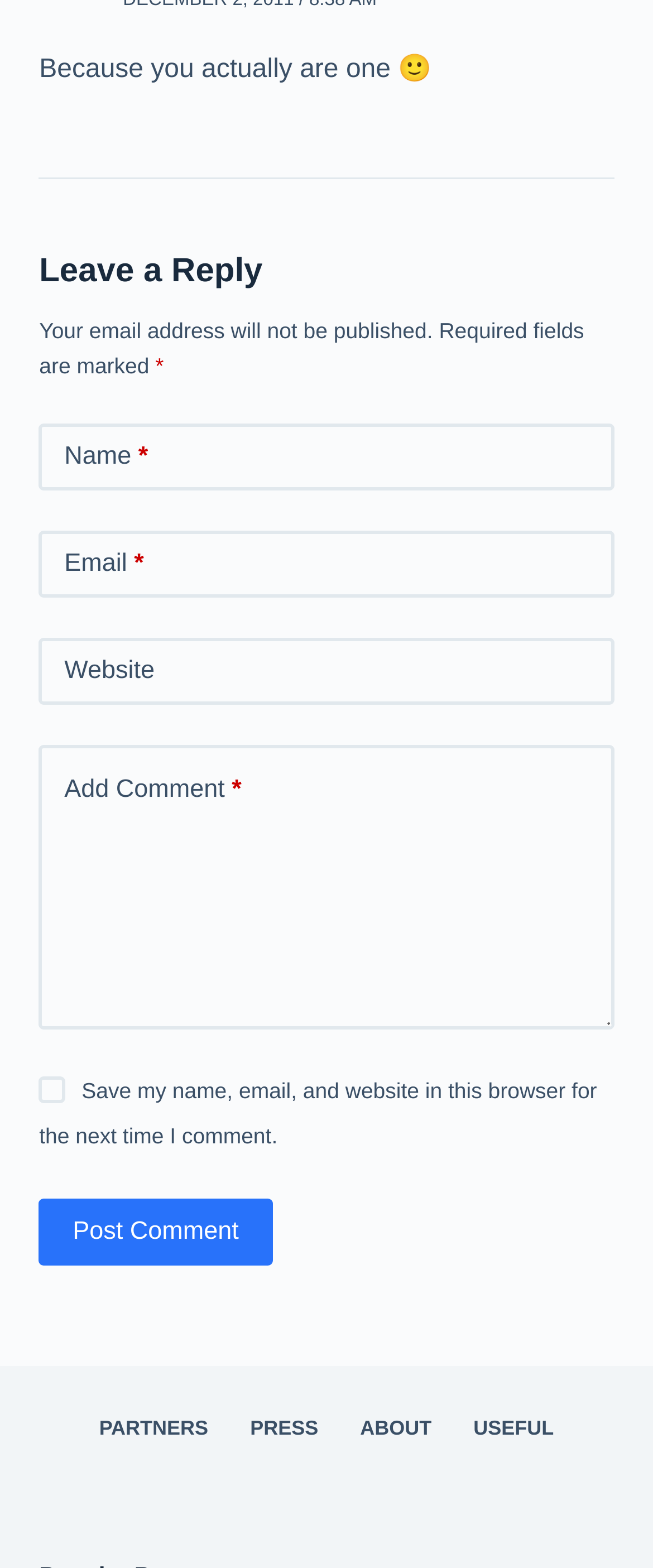Please provide a brief answer to the following inquiry using a single word or phrase:
What is the label of the checkbox?

Save my name, email, and website in this browser for the next time I comment.